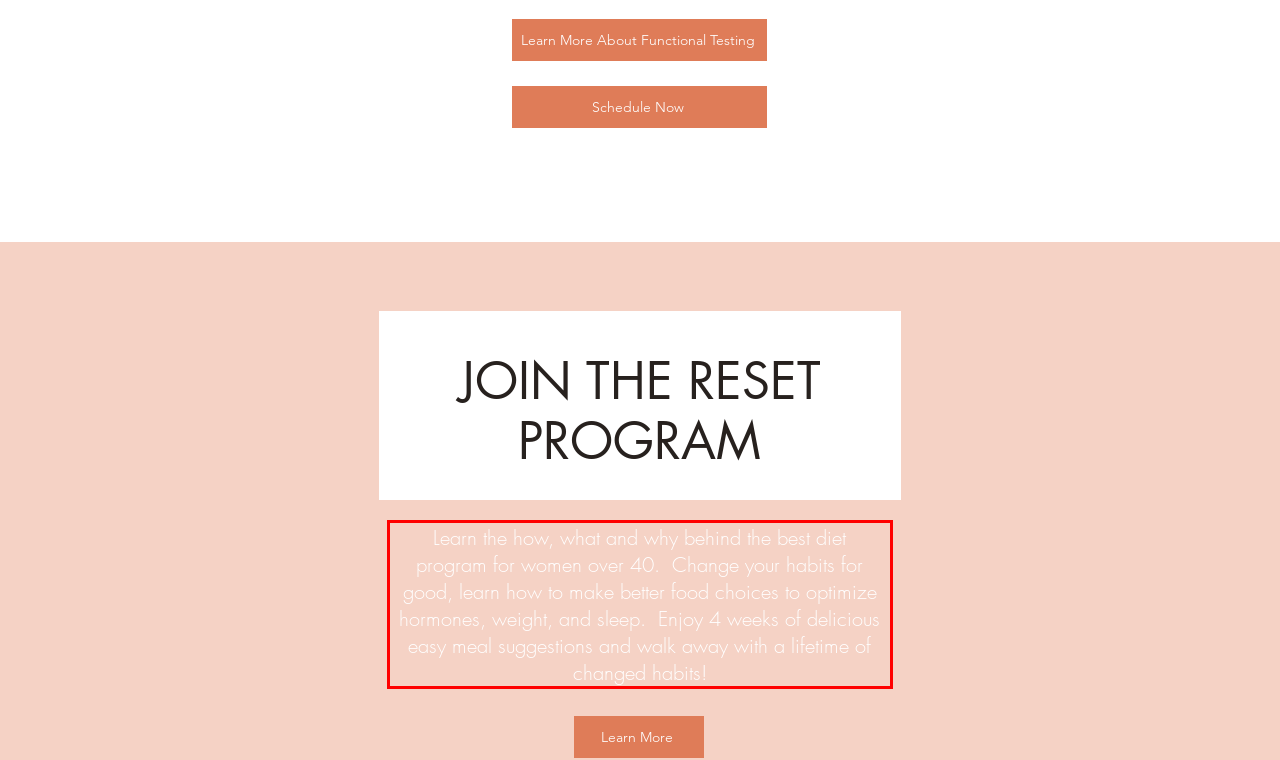Given the screenshot of the webpage, identify the red bounding box, and recognize the text content inside that red bounding box.

Learn the how, what and why behind the best diet ​program for women over 40. Change your habits for good, learn how to make better food choices to optimize hormones, weight, and sleep. Enjoy 4 weeks of delicious easy meal suggestions and walk away with a lifetime of changed habits!​